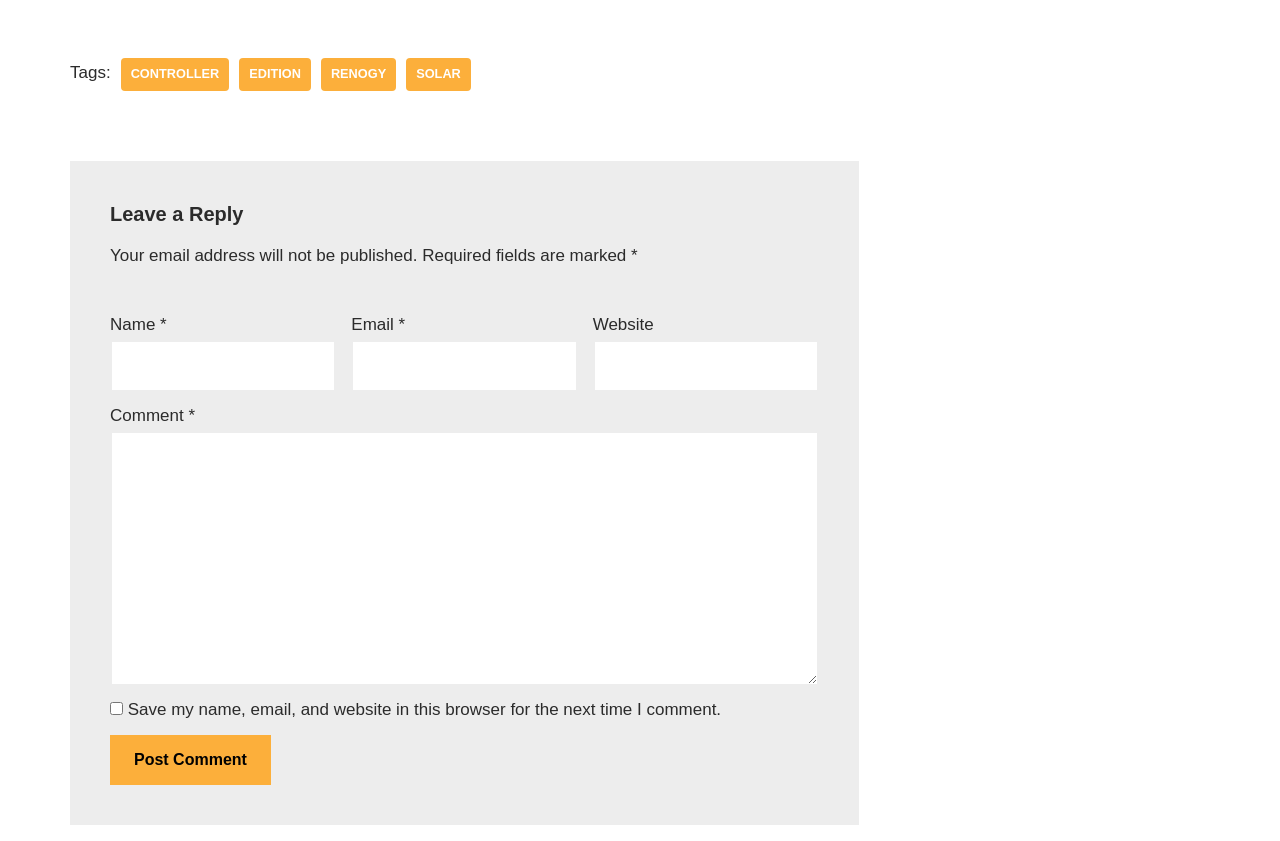Determine the bounding box coordinates of the clickable element to complete this instruction: "Click on CONTROLLER". Provide the coordinates in the format of four float numbers between 0 and 1, [left, top, right, bottom].

[0.094, 0.069, 0.179, 0.108]